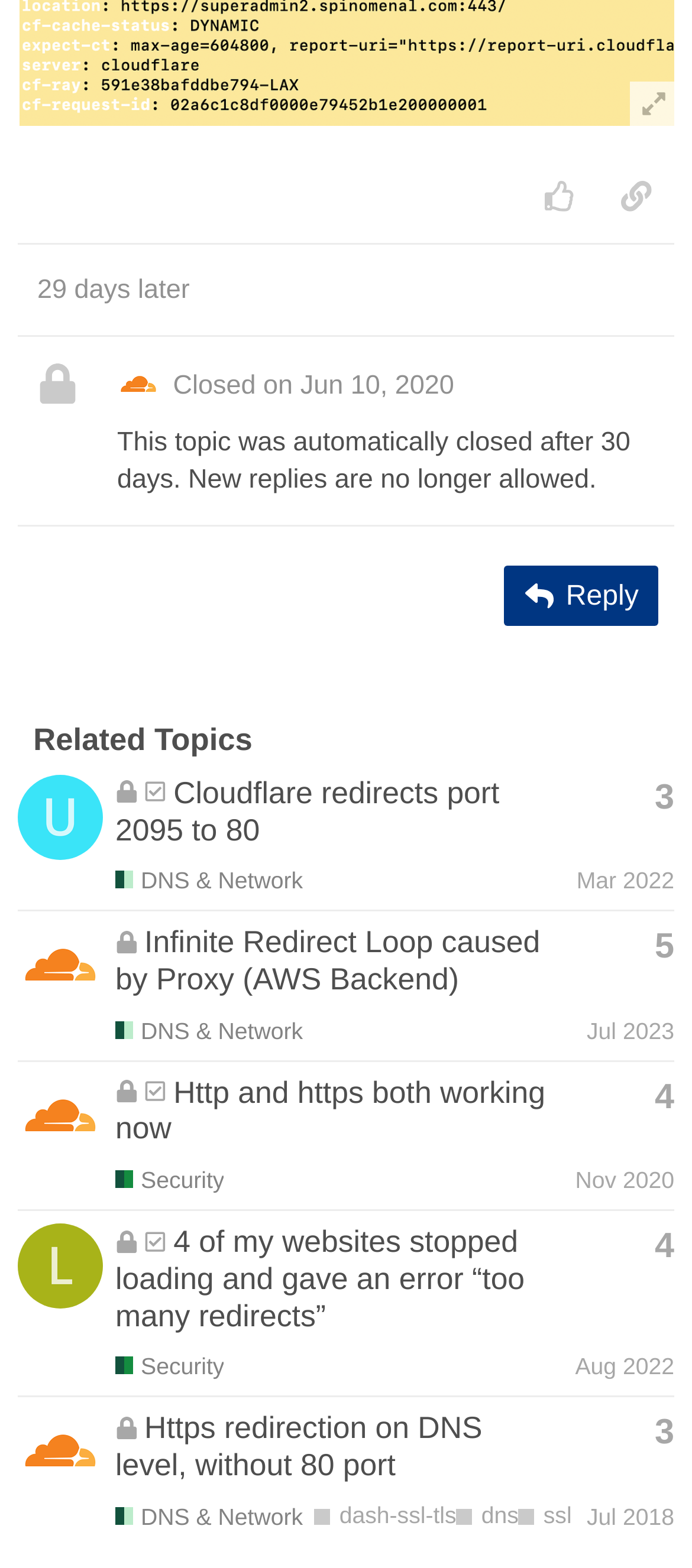Provide the bounding box coordinates of the area you need to click to execute the following instruction: "Click the 'This topic has 3 replies' button".

[0.946, 0.494, 0.974, 0.525]